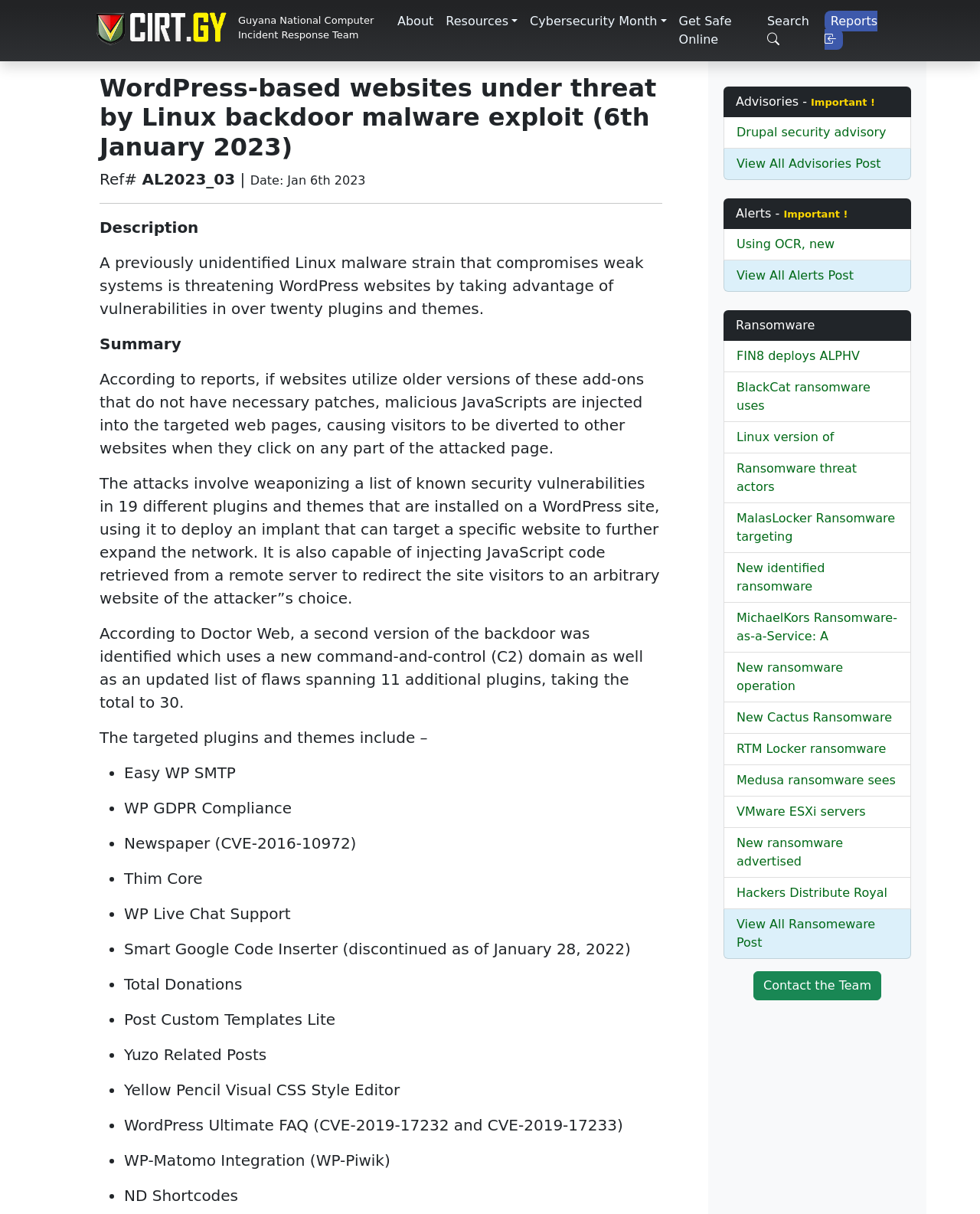Determine the bounding box coordinates of the clickable element to achieve the following action: 'Contact the Team'. Provide the coordinates as four float values between 0 and 1, formatted as [left, top, right, bottom].

[0.769, 0.8, 0.899, 0.824]